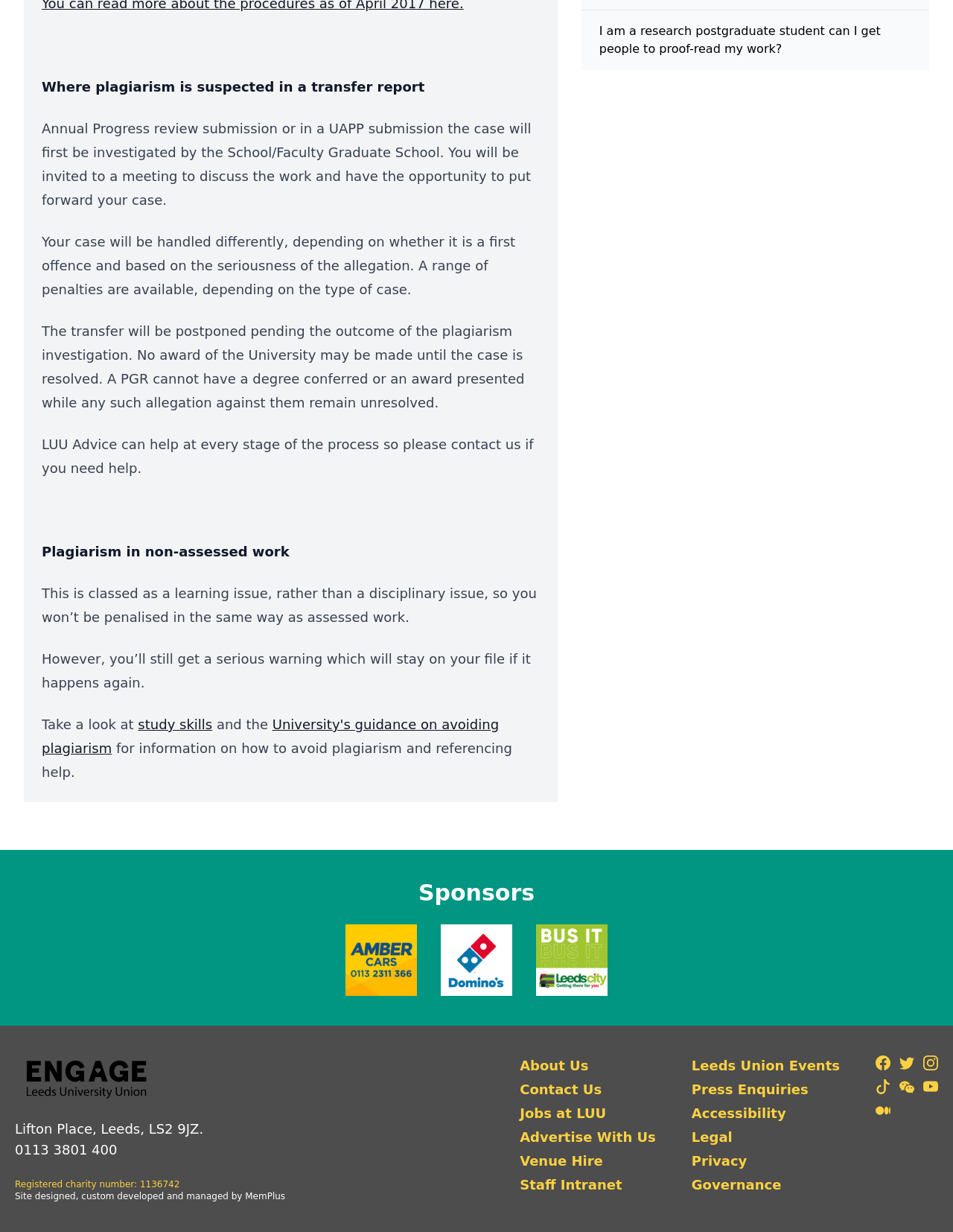Where can a research postgraduate student get help with proof-reading their work?
Based on the image, please offer an in-depth response to the question.

The webpage mentions that LUU Advice can help at every stage of the process, and there is a link to ask if a research postgraduate student can get people to proof-read their work, implying that LUU Advice can provide assistance with this.